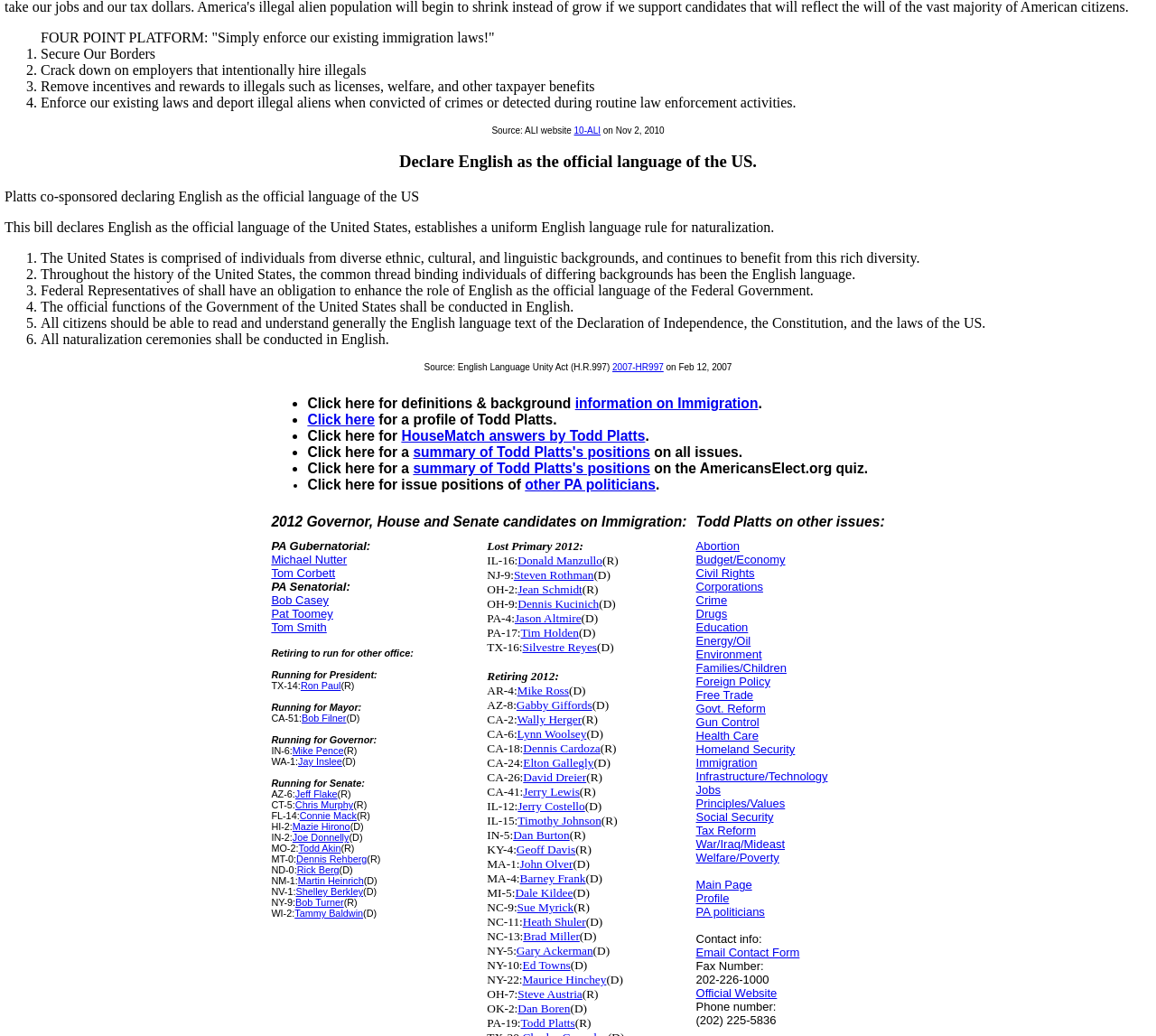Using the element description Tom Corbett, predict the bounding box coordinates for the UI element. Provide the coordinates in (top-left x, top-left y, bottom-right x, bottom-right y) format with values ranging from 0 to 1.

[0.235, 0.547, 0.29, 0.56]